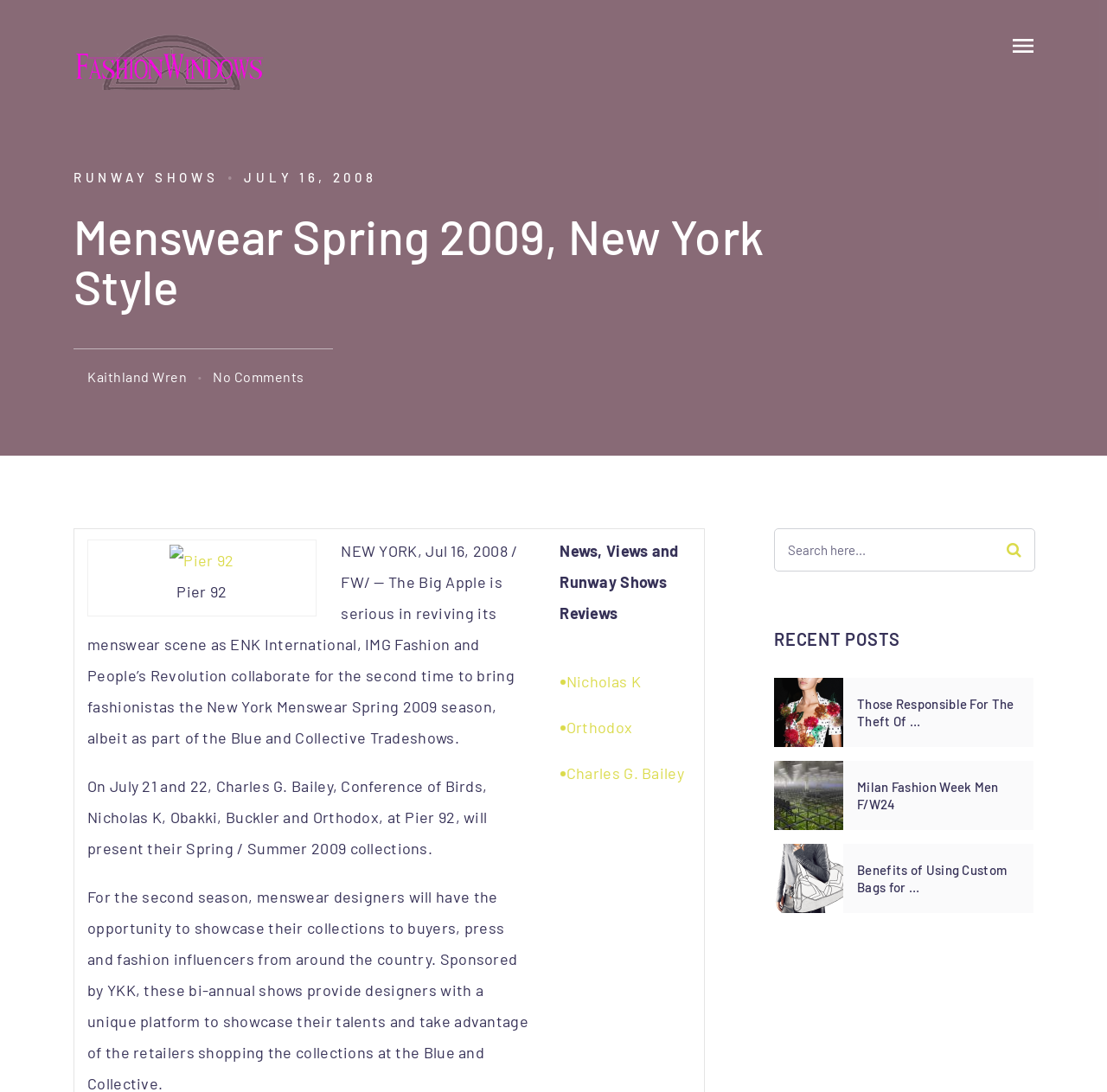Find and specify the bounding box coordinates that correspond to the clickable region for the instruction: "Click on the 'RUNWAY SHOWS' link".

[0.066, 0.155, 0.197, 0.169]